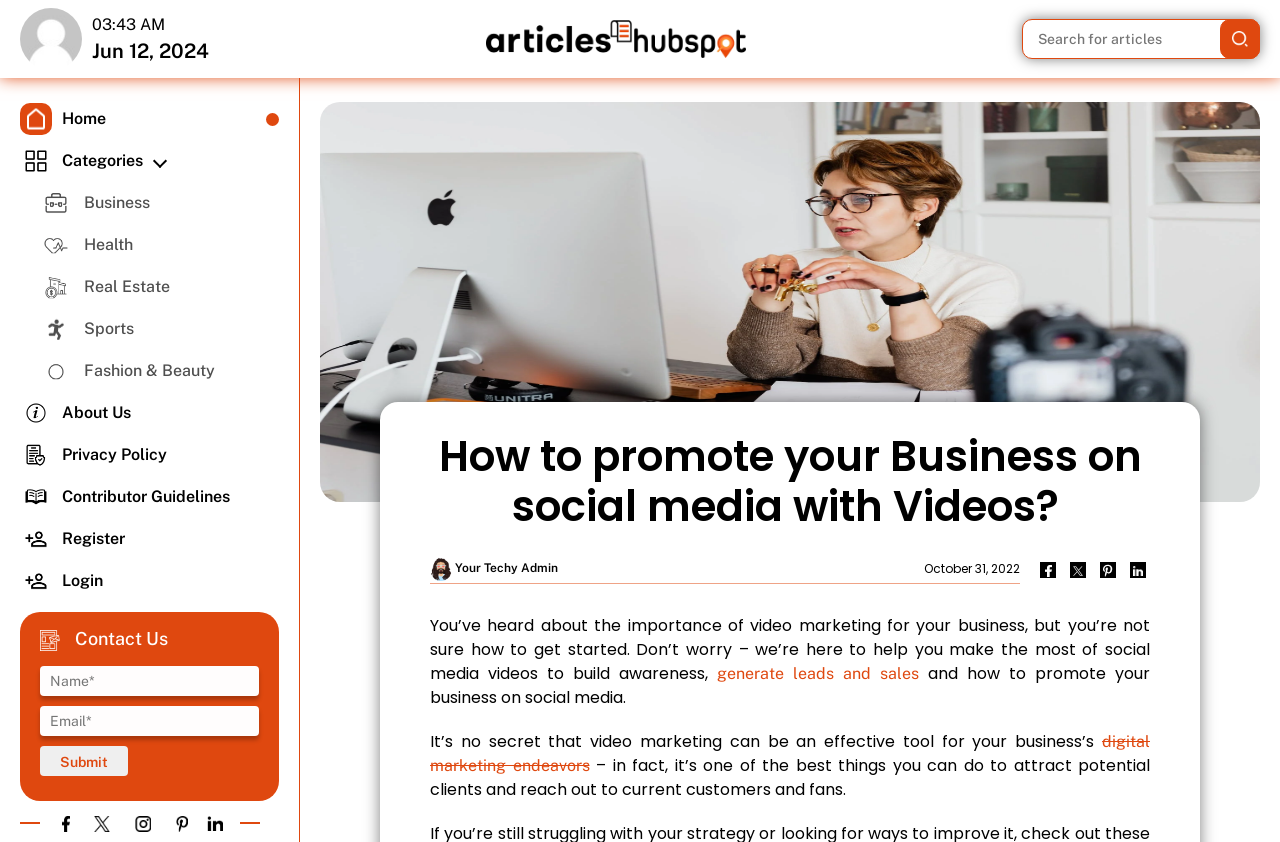What is the primary heading on this webpage?

How to promote your Business on social media with Videos? 